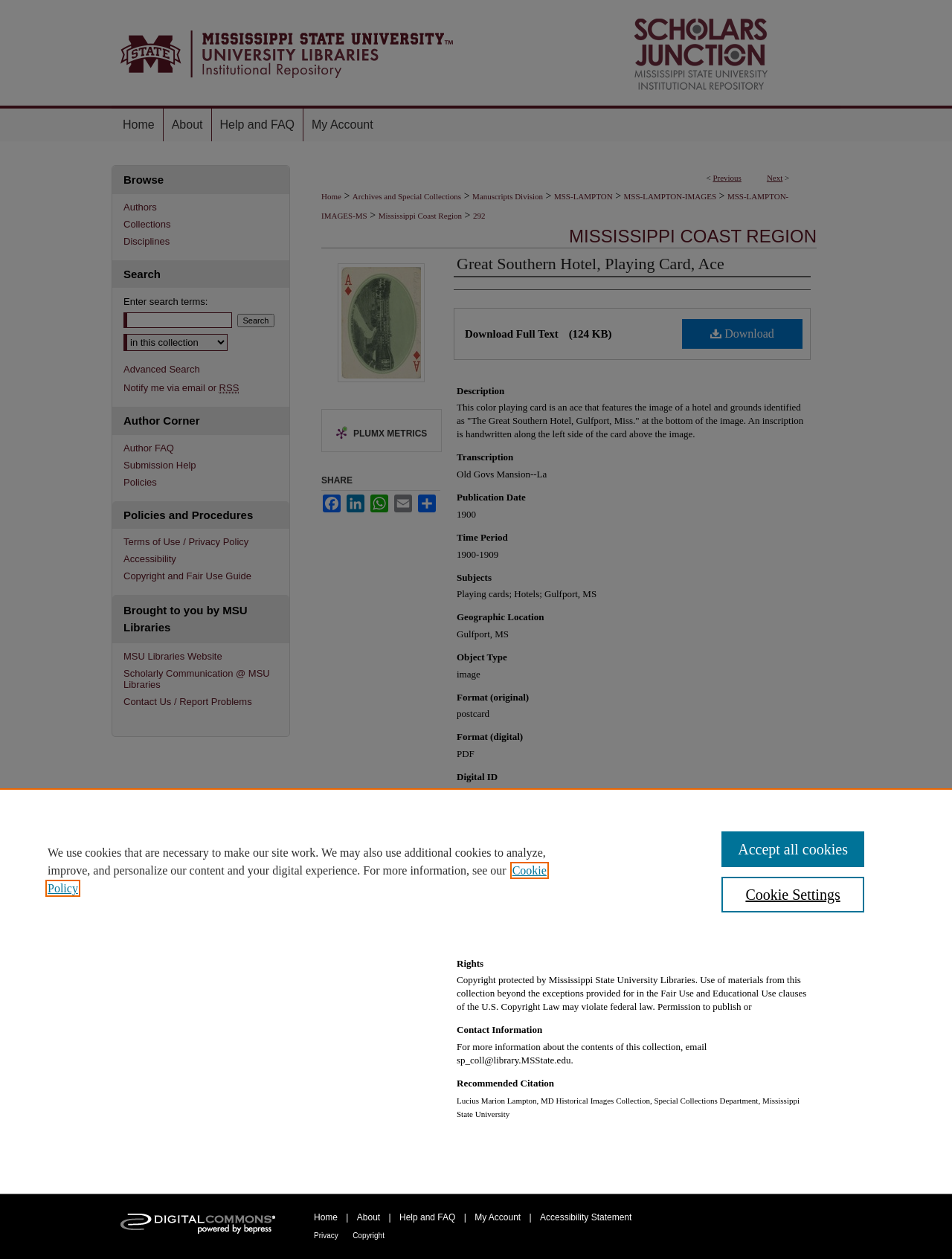Answer the question using only a single word or phrase: 
What is the publication date of the playing card?

1900